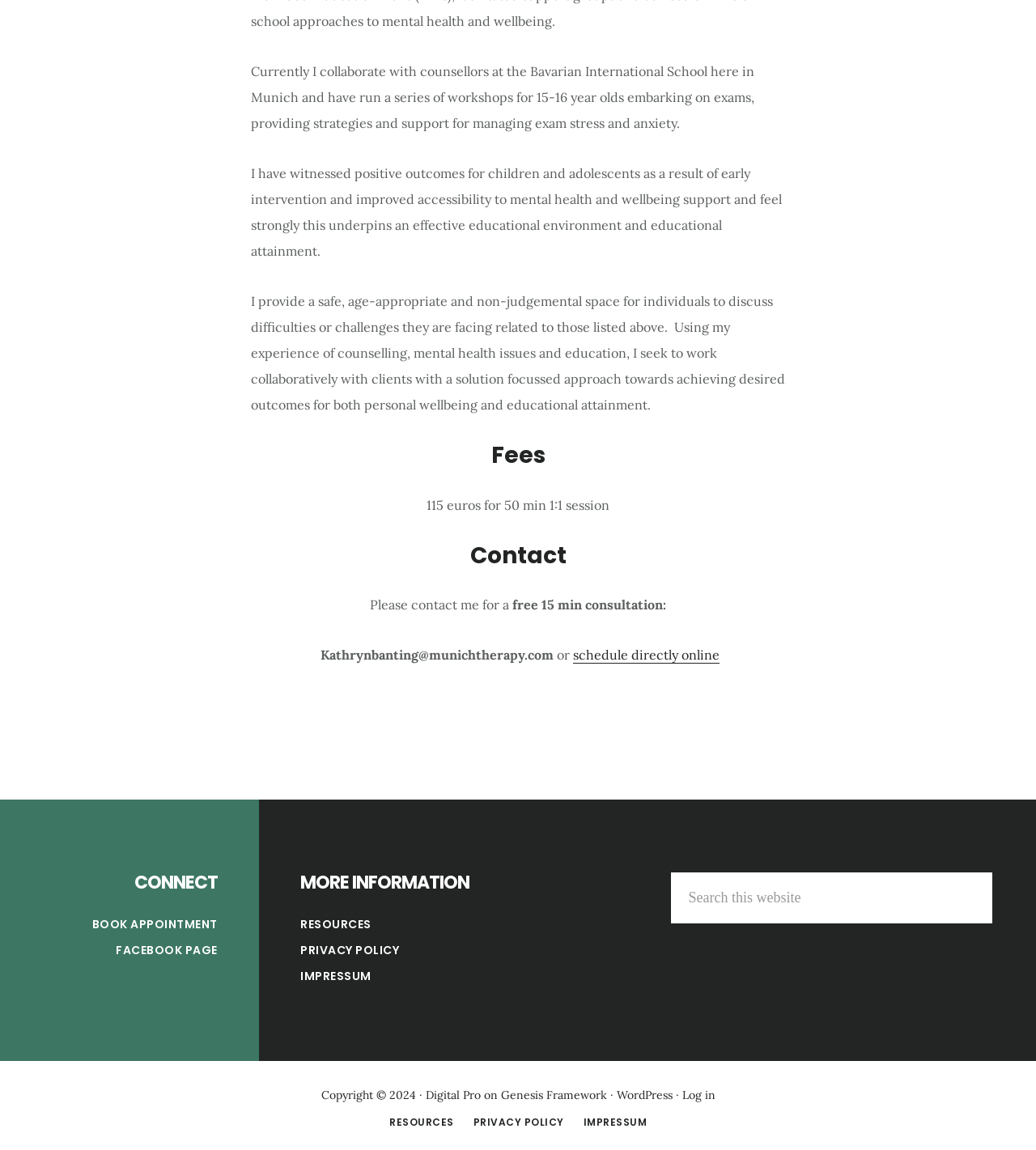Determine the bounding box for the described HTML element: "book appointment". Ensure the coordinates are four float numbers between 0 and 1 in the format [left, top, right, bottom].

[0.089, 0.797, 0.21, 0.811]